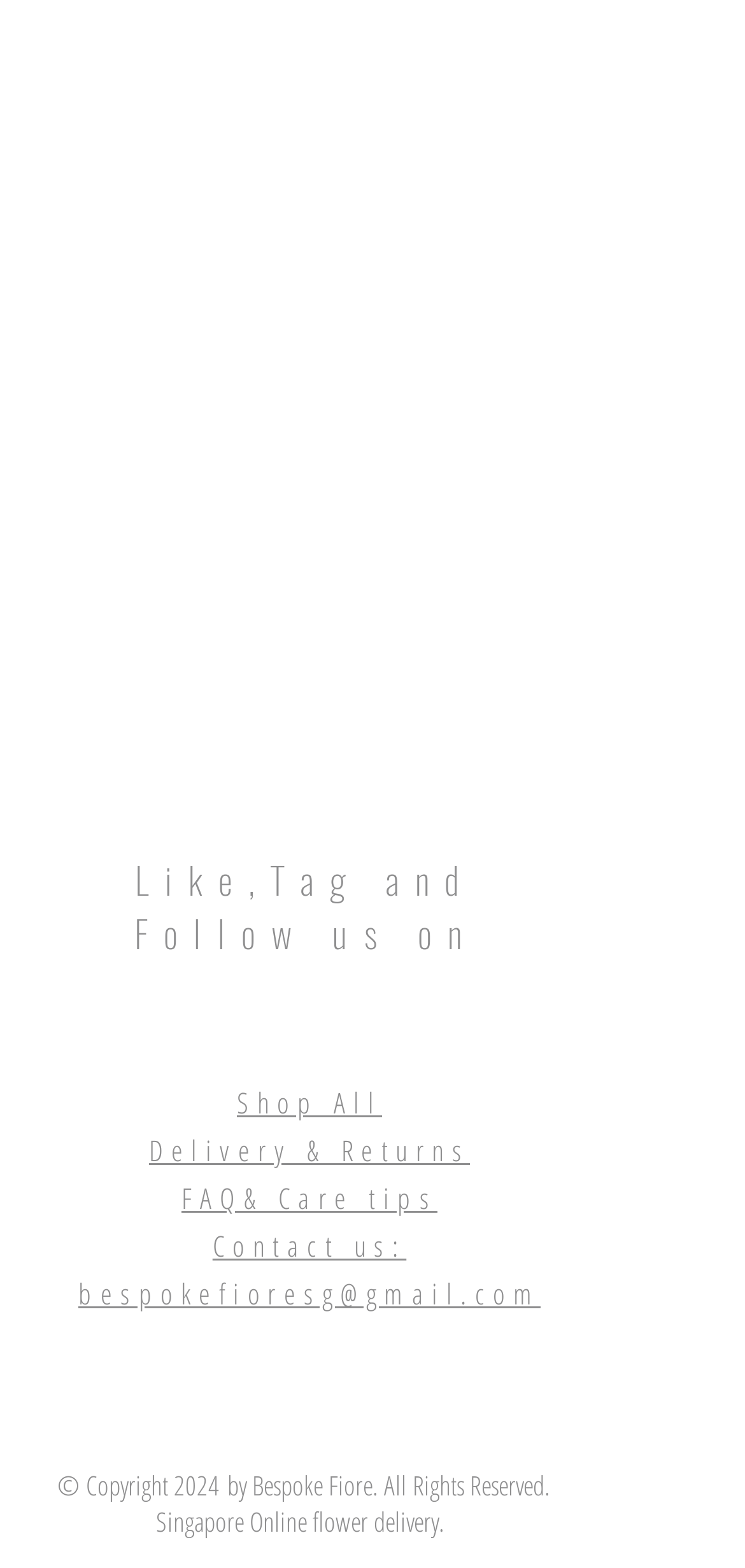What type of delivery service is offered on this website?
Use the image to answer the question with a single word or phrase.

Flower delivery